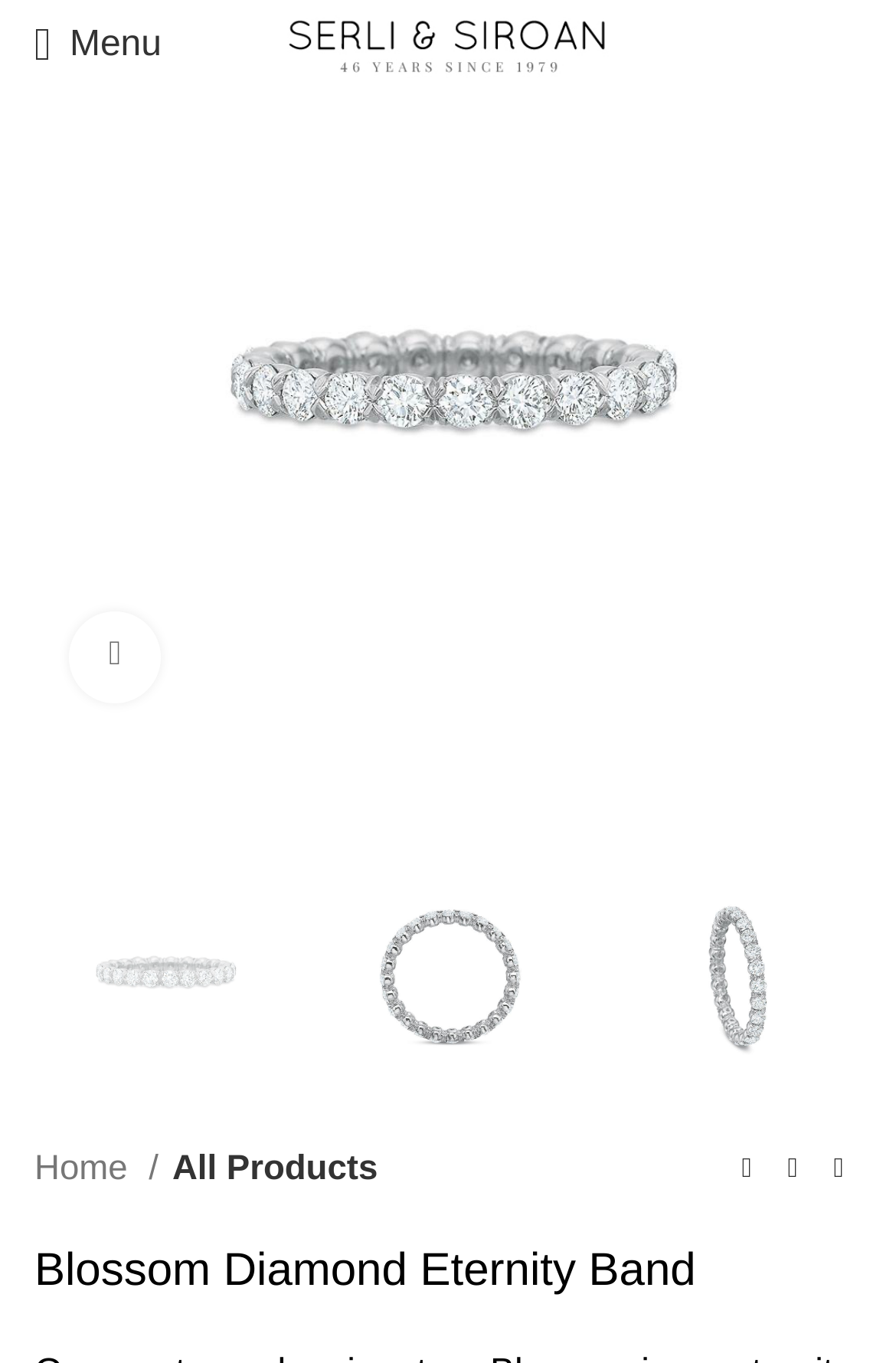What is the type of metal used in the Blossom Diamond Eternity Band?
Please provide a single word or phrase as your answer based on the screenshot.

18kt white gold